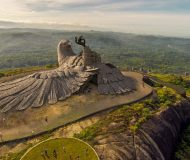What is the sculpture a tribute to?
Using the image, provide a concise answer in one word or a short phrase.

Mythology